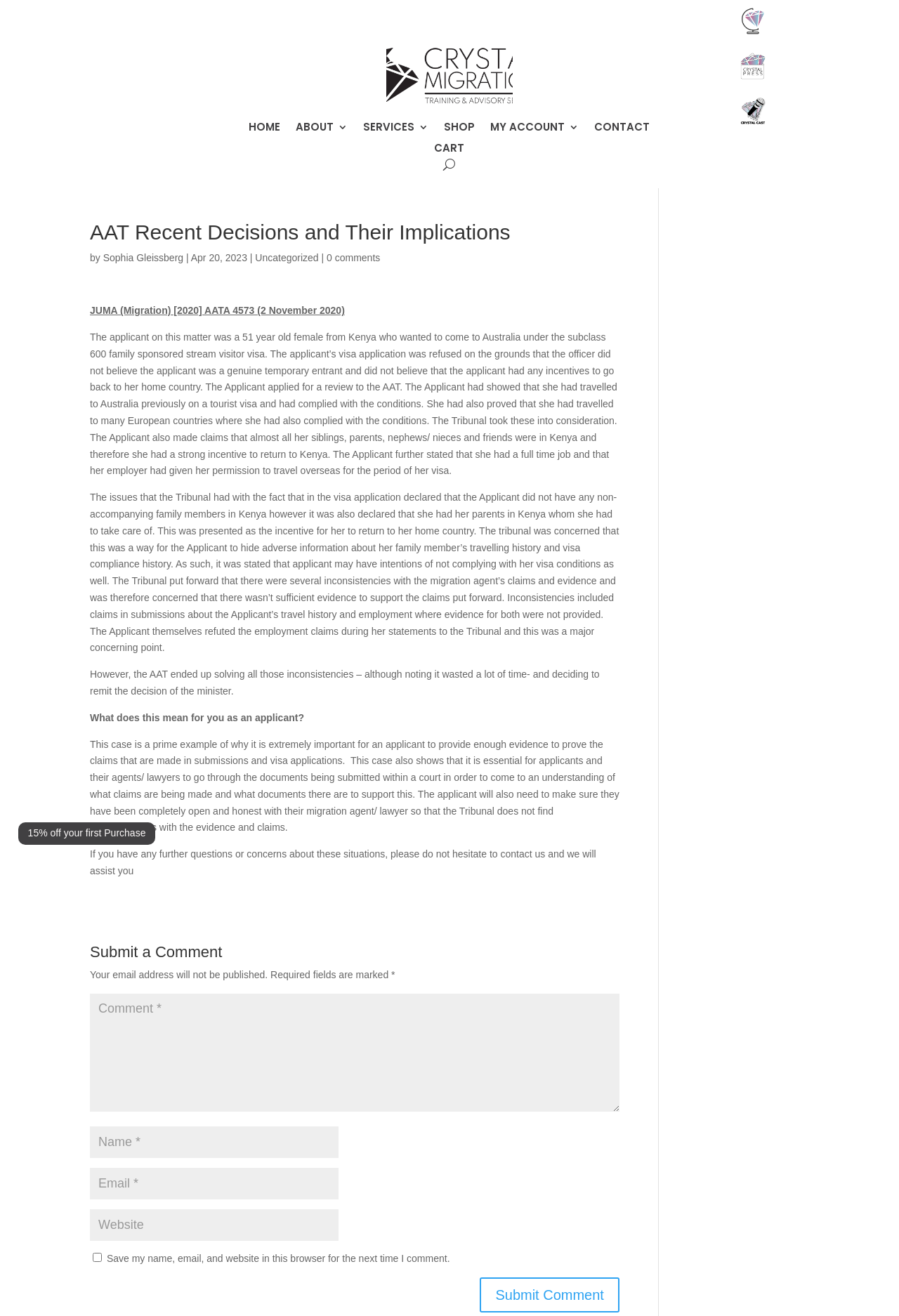Identify the bounding box coordinates necessary to click and complete the given instruction: "Click on the 'CONTACT' link".

[0.661, 0.093, 0.723, 0.104]